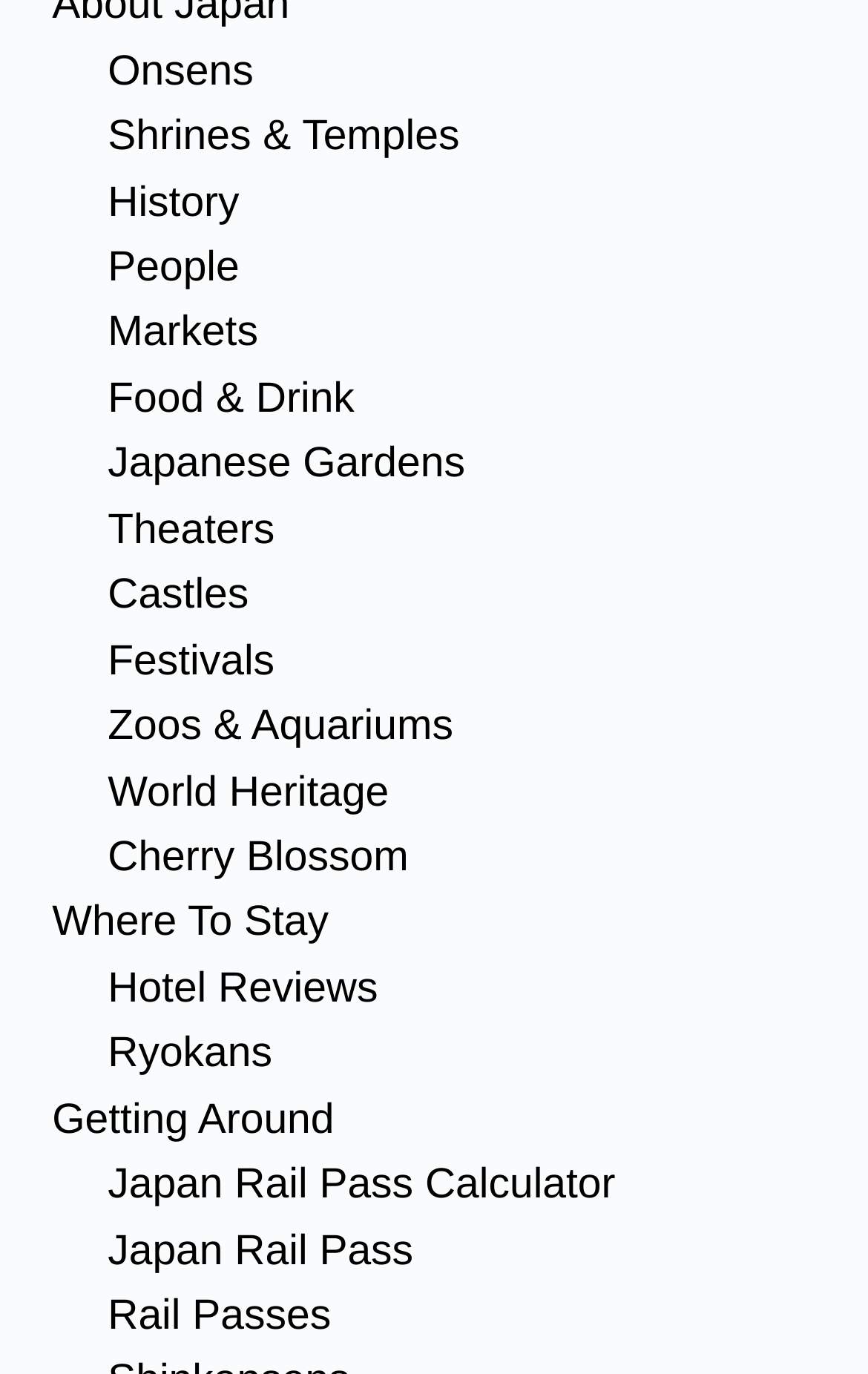Provide a thorough and detailed response to the question by examining the image: 
What is the link located below 'Food & Drink'?

By analyzing the bounding box coordinates, I found that the link 'Japanese Gardens' has a y1 value larger than 'Food & Drink' and smaller than other links, which means it is located below 'Food & Drink'.